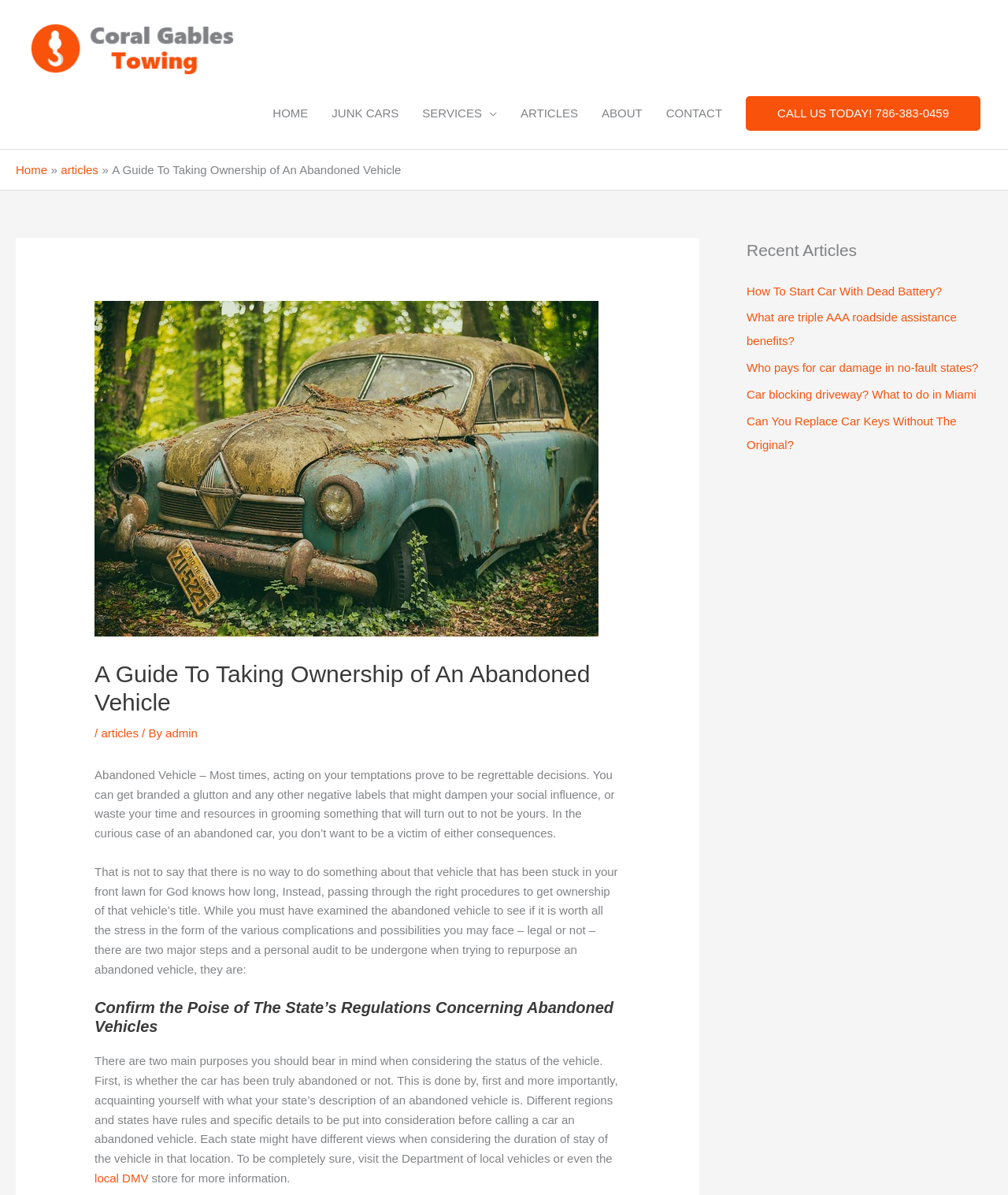Specify the bounding box coordinates of the element's region that should be clicked to achieve the following instruction: "Read the article about 'A Guide To Taking Ownership of An Abandoned Vehicle'". The bounding box coordinates consist of four float numbers between 0 and 1, in the format [left, top, right, bottom].

[0.094, 0.552, 0.616, 0.6]